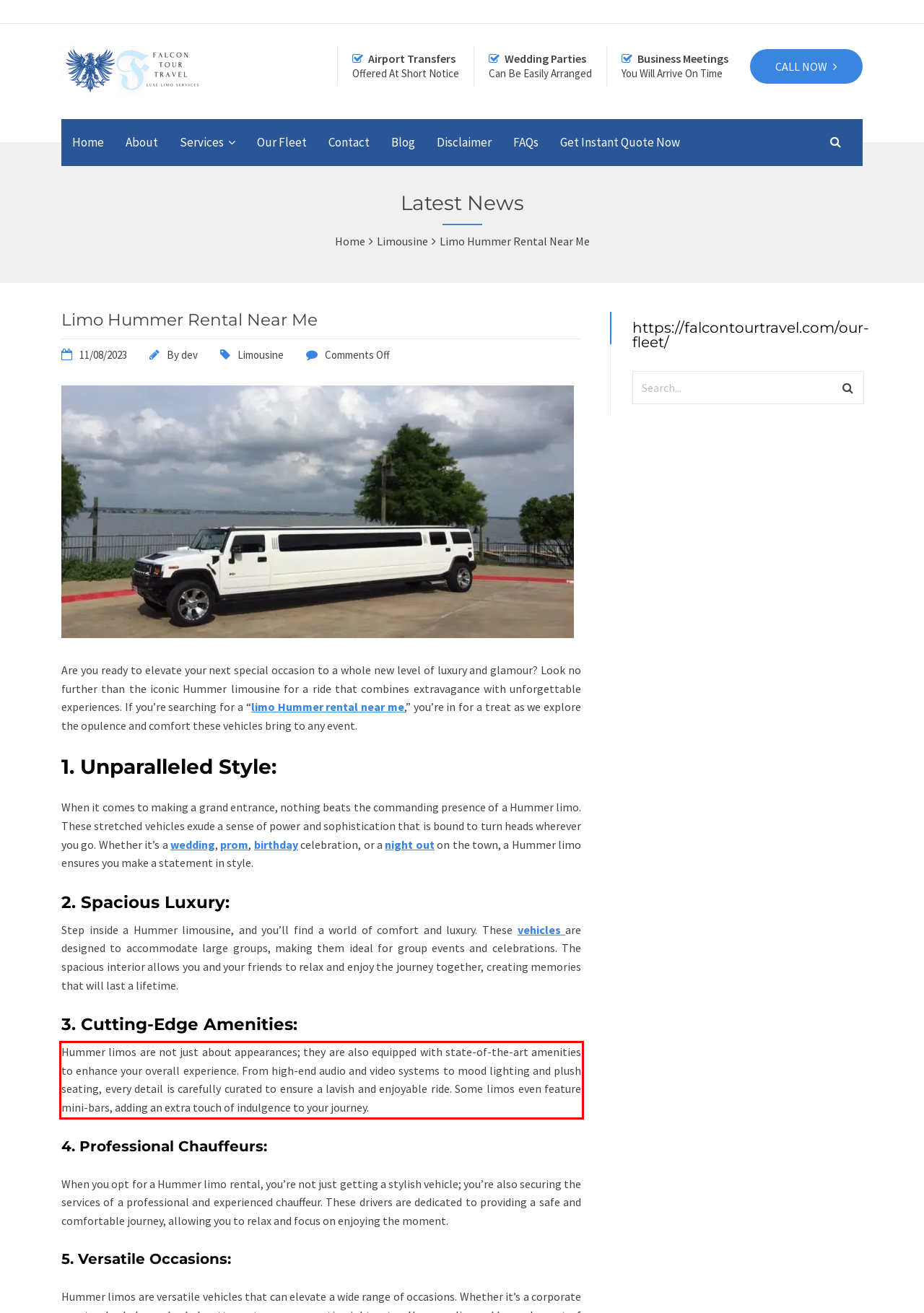Identify and transcribe the text content enclosed by the red bounding box in the given screenshot.

Hummer limos are not just about appearances; they are also equipped with state-of-the-art amenities to enhance your overall experience. From high-end audio and video systems to mood lighting and plush seating, every detail is carefully curated to ensure a lavish and enjoyable ride. Some limos even feature mini-bars, adding an extra touch of indulgence to your journey.